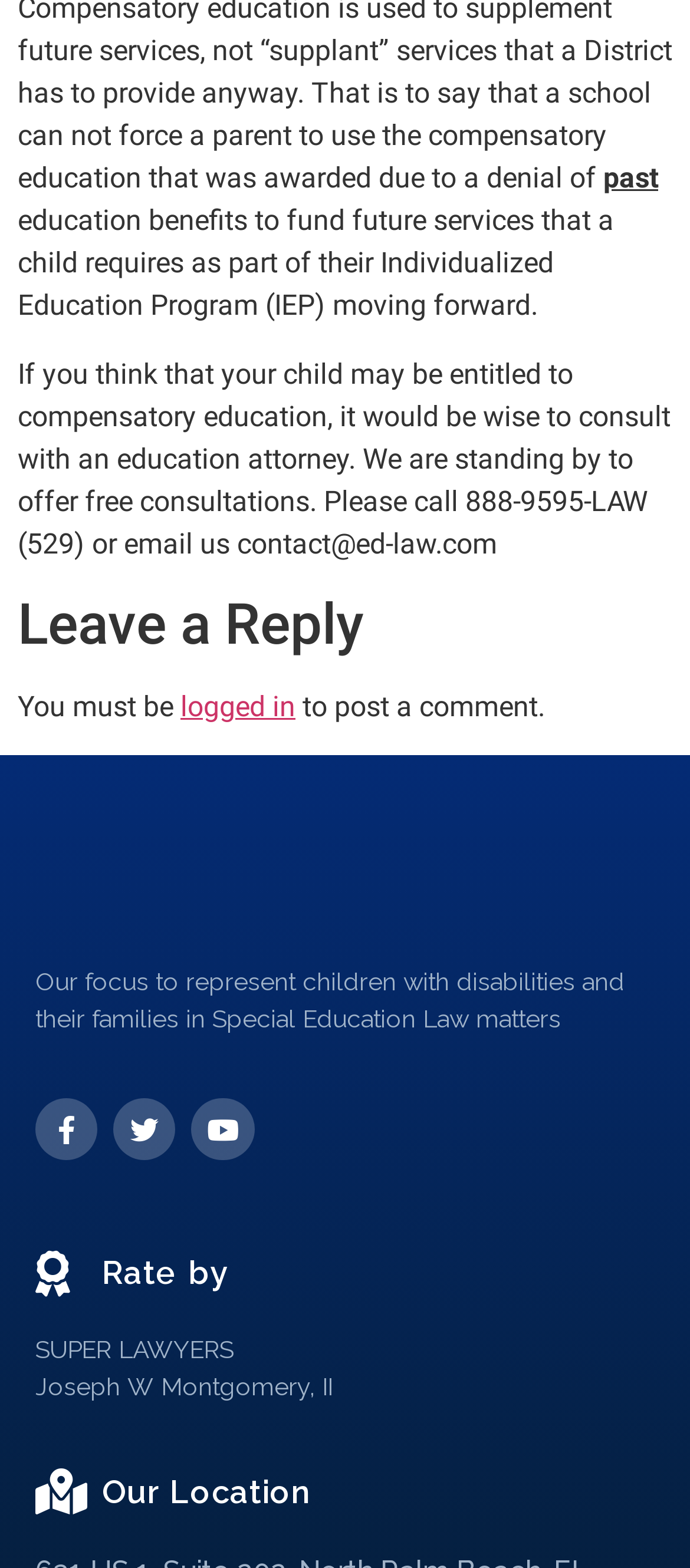Using the details from the image, please elaborate on the following question: What social media platforms are linked on the webpage?

The social media platforms linked on the webpage are Facebook, Twitter, and Youtube, as indicated by the link elements with the text 'Facebook-f ', 'Twitter ', and 'Youtube ' respectively.